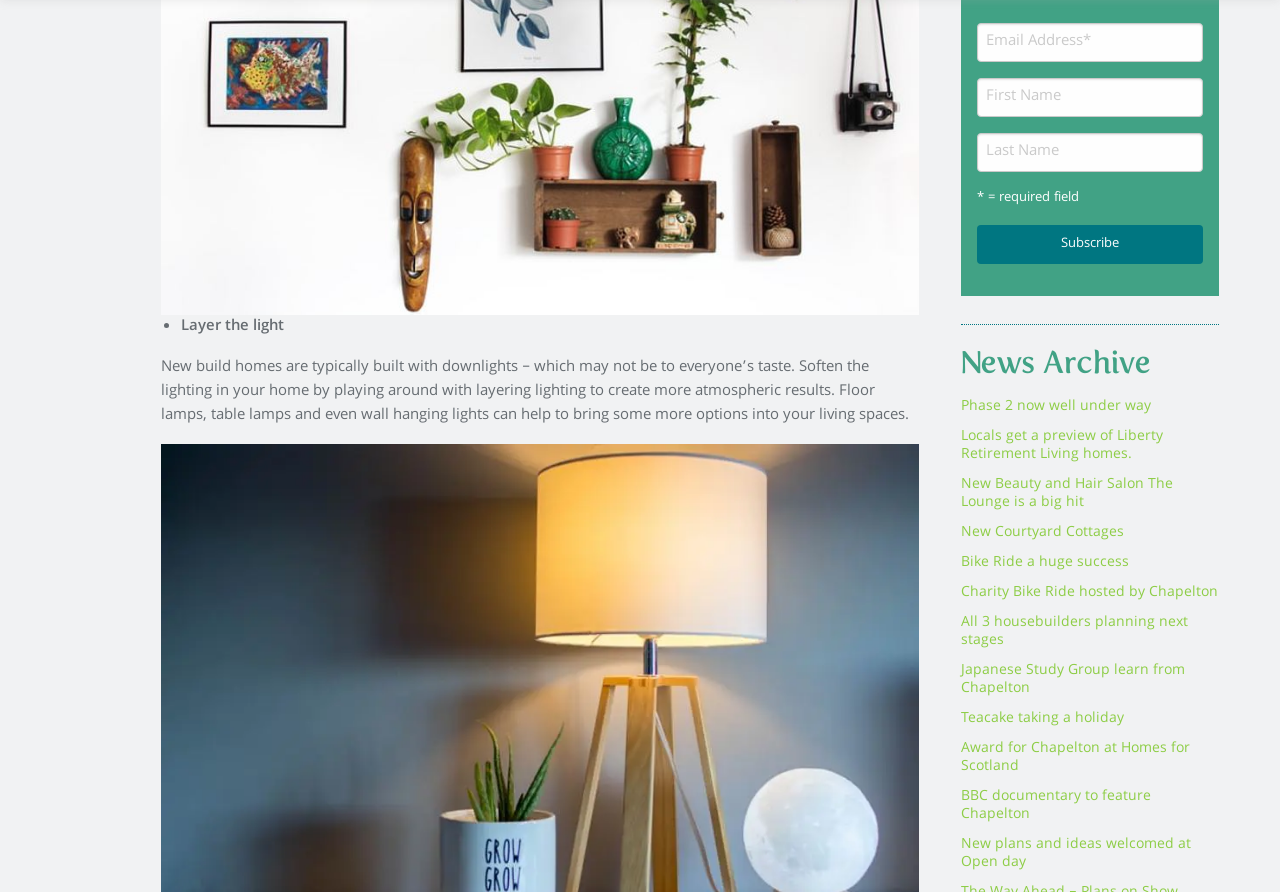Answer in one word or a short phrase: 
What is the category of the links in the lower section?

News Archive